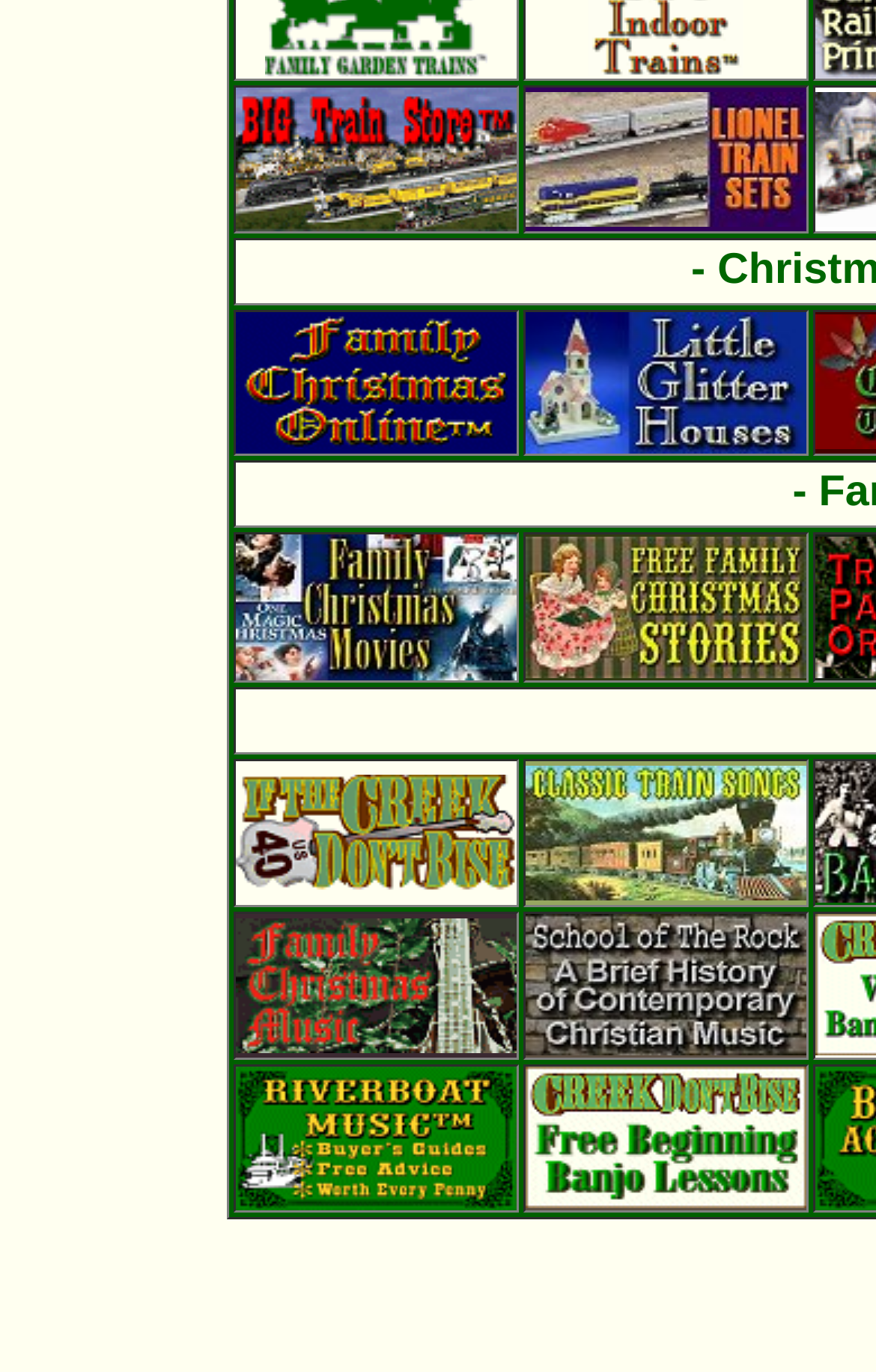Identify the bounding box coordinates of the area that should be clicked in order to complete the given instruction: "Visit Lionel Trains". The bounding box coordinates should be four float numbers between 0 and 1, i.e., [left, top, right, bottom].

[0.6, 0.143, 0.921, 0.171]